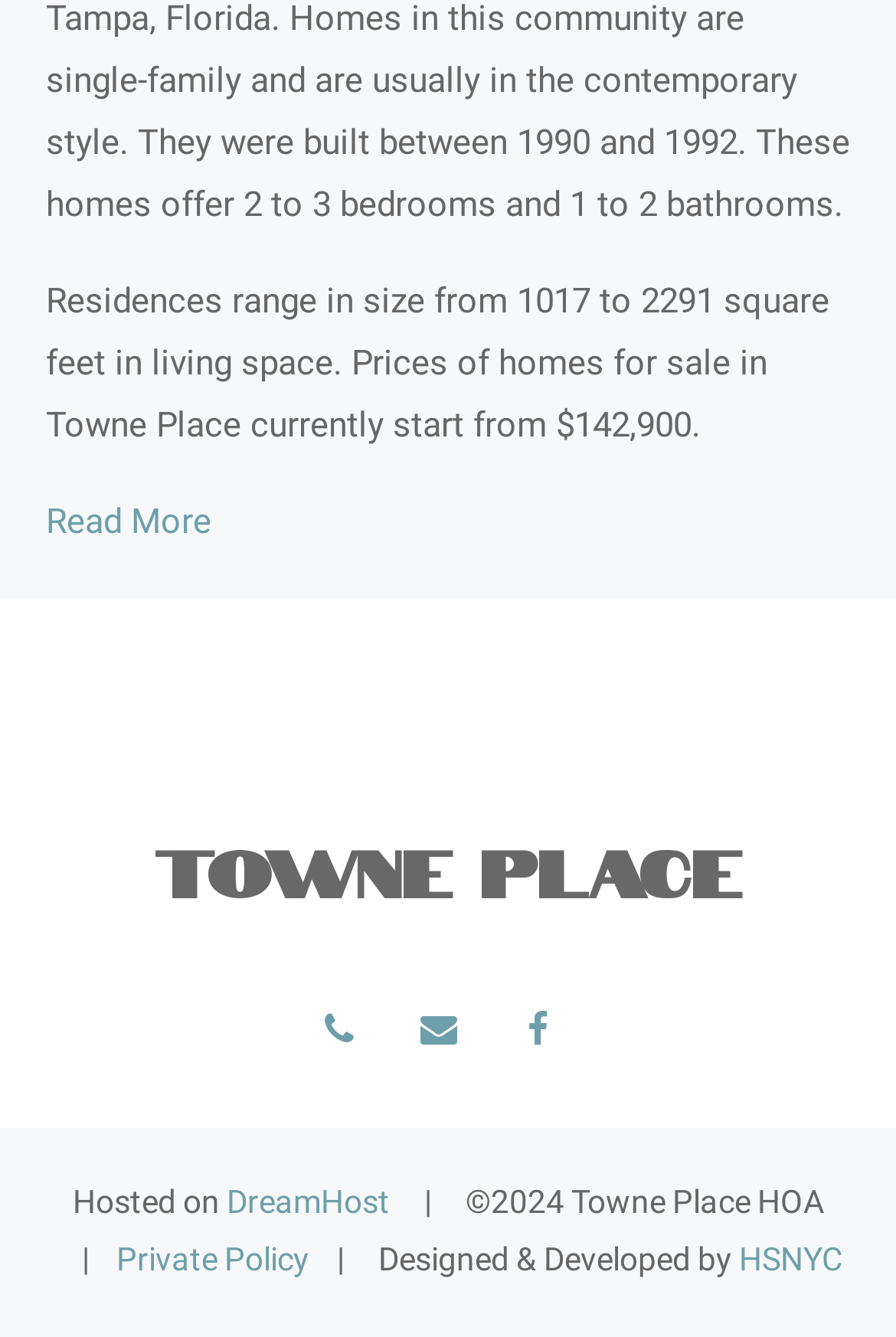Can you pinpoint the bounding box coordinates for the clickable element required for this instruction: "Read more about Towne Place"? The coordinates should be four float numbers between 0 and 1, i.e., [left, top, right, bottom].

[0.051, 0.375, 0.236, 0.406]